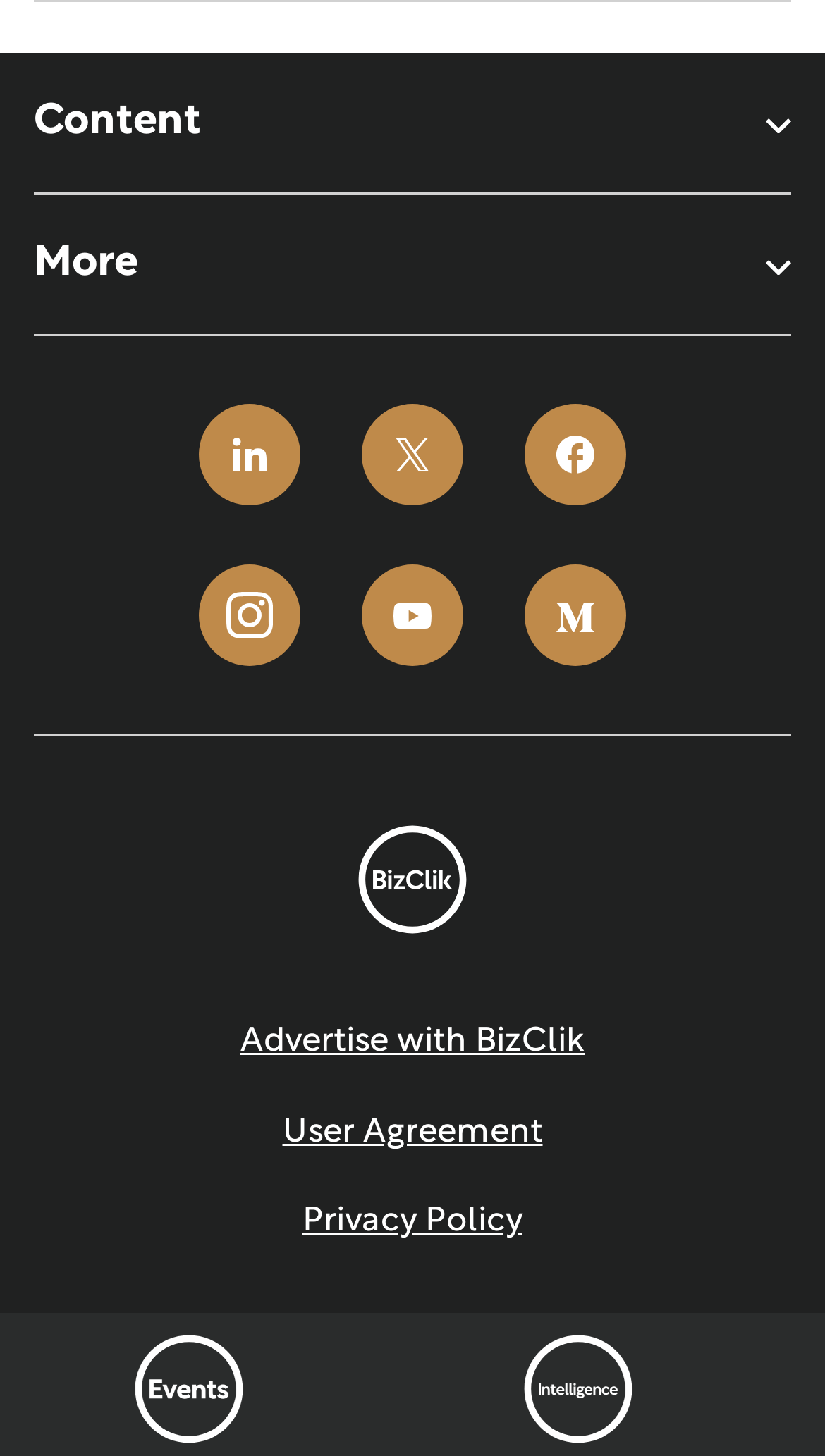Locate the bounding box coordinates of the clickable region to complete the following instruction: "Click the Content button."

[0.041, 0.051, 0.959, 0.118]